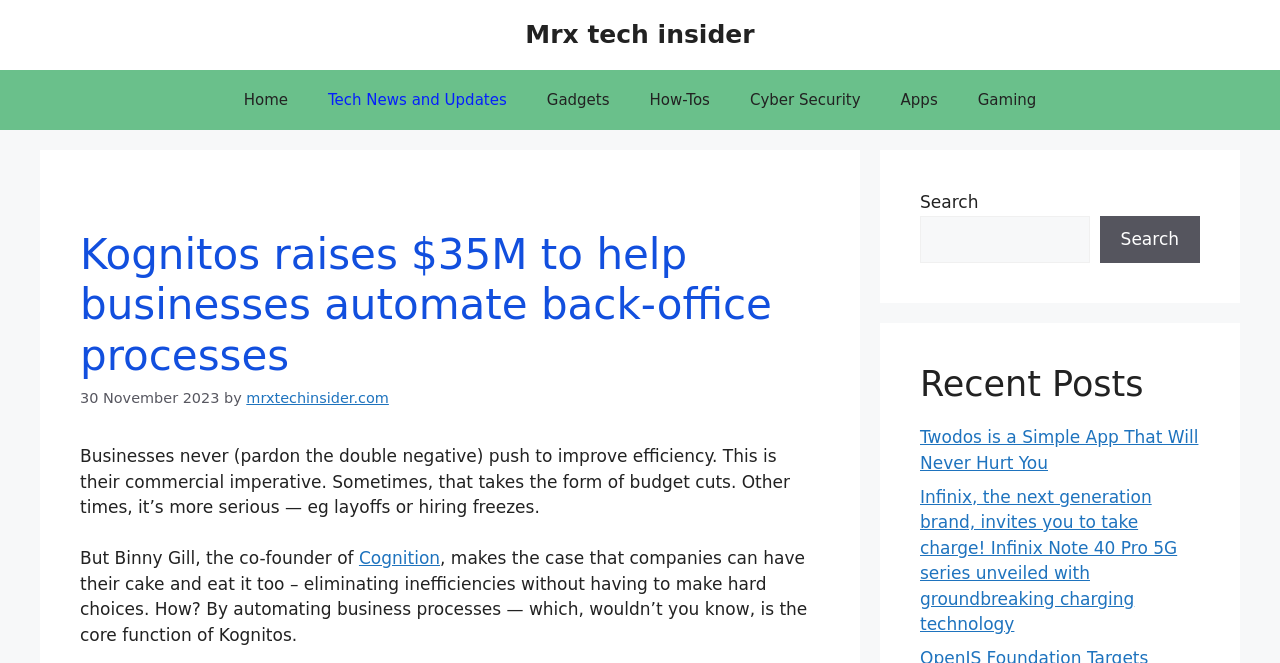Provide the bounding box coordinates of the section that needs to be clicked to accomplish the following instruction: "Visit the 'Mrx tech insider' website."

[0.41, 0.03, 0.59, 0.074]